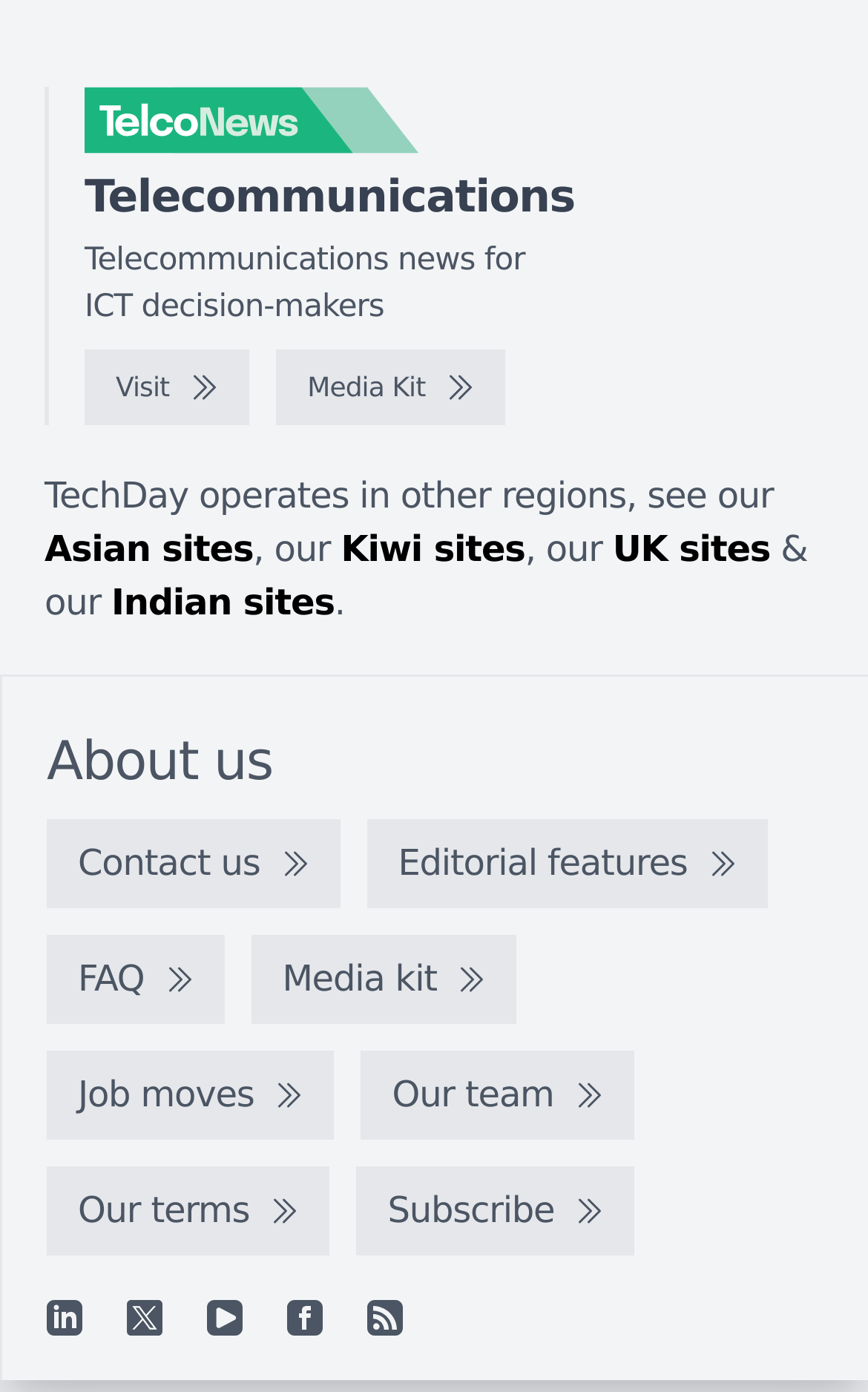What is the name of the logo?
Look at the image and provide a detailed response to the question.

The logo is located at the top left corner of the webpage, and it is a link with the text 'TelcoNews logo'.